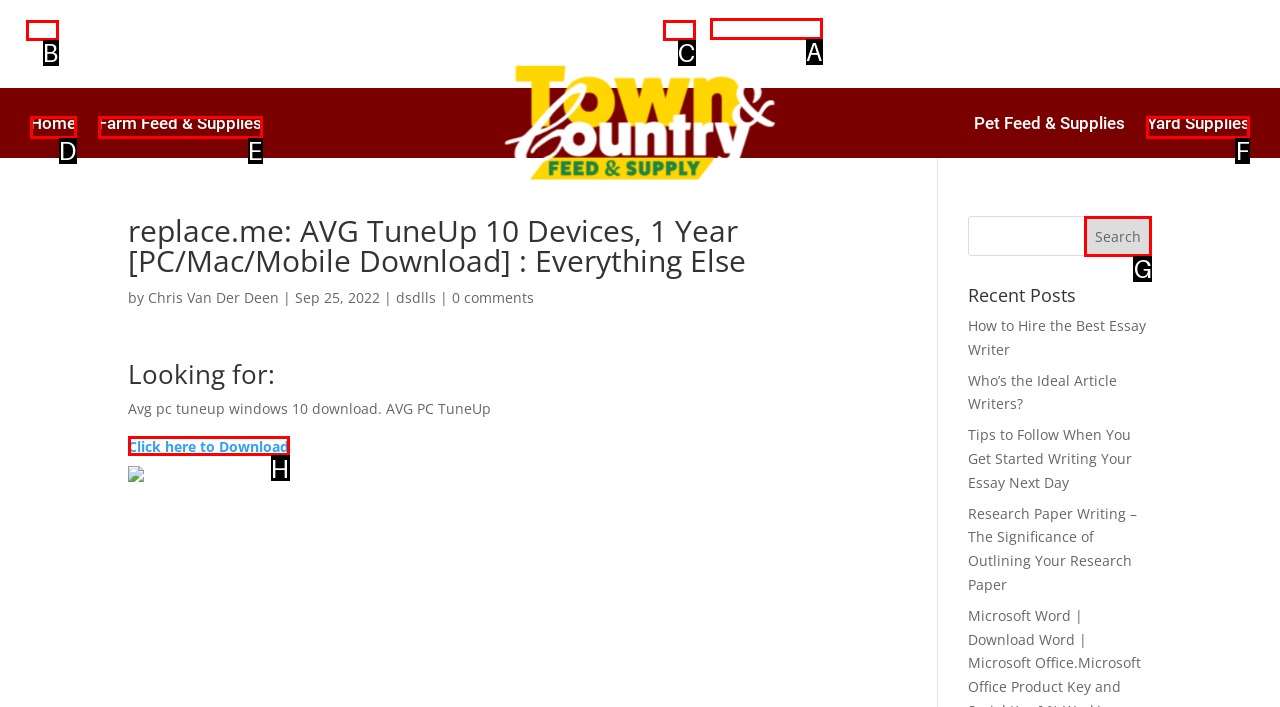Please provide the letter of the UI element that best fits the following description: Yard Supplies
Respond with the letter from the given choices only.

F